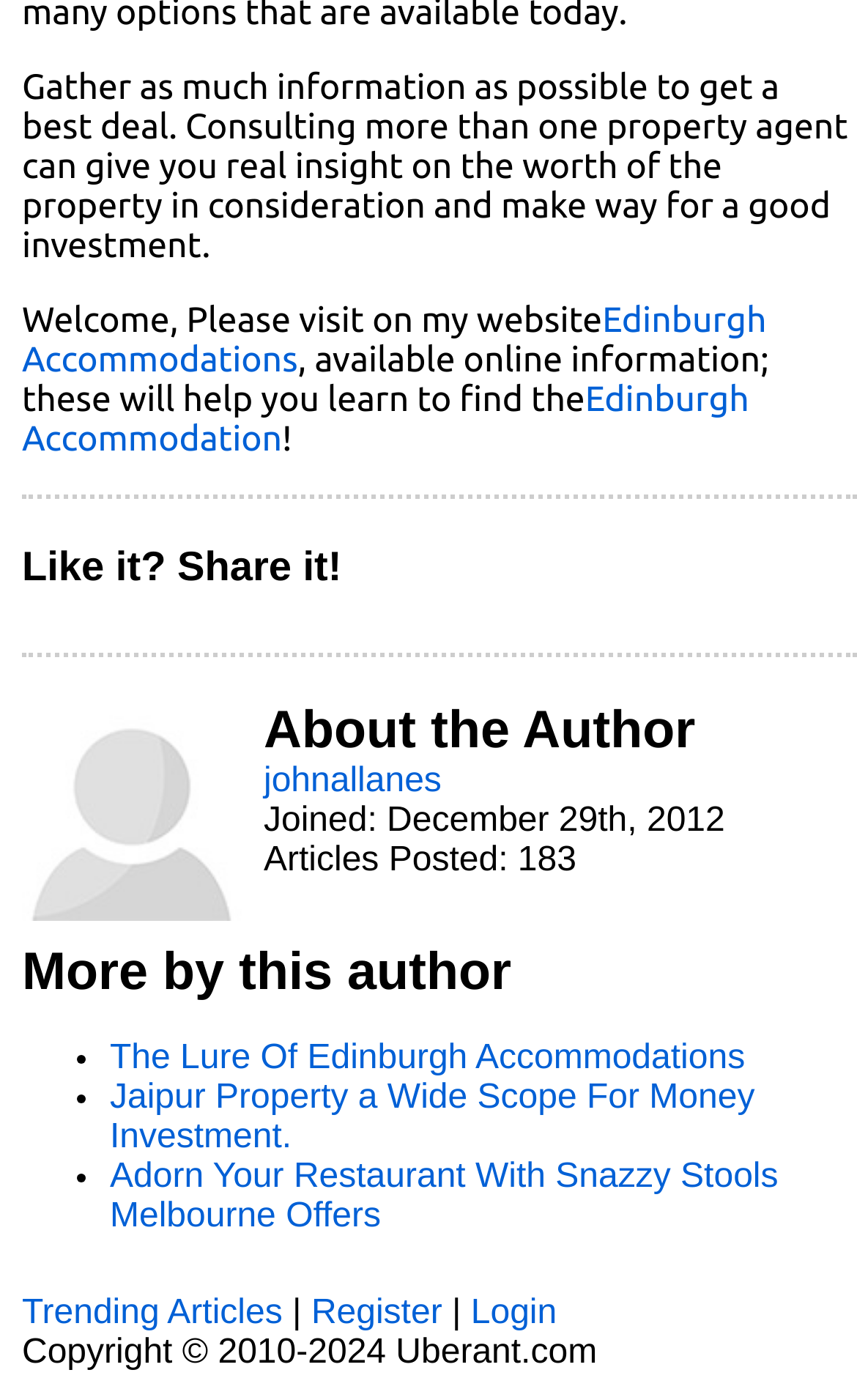What is the year of copyright?
Using the details shown in the screenshot, provide a comprehensive answer to the question.

The year of copyright can be found at the bottom of the webpage, where it is mentioned as 'Copyright © 2010-2024 Uberant.com'.